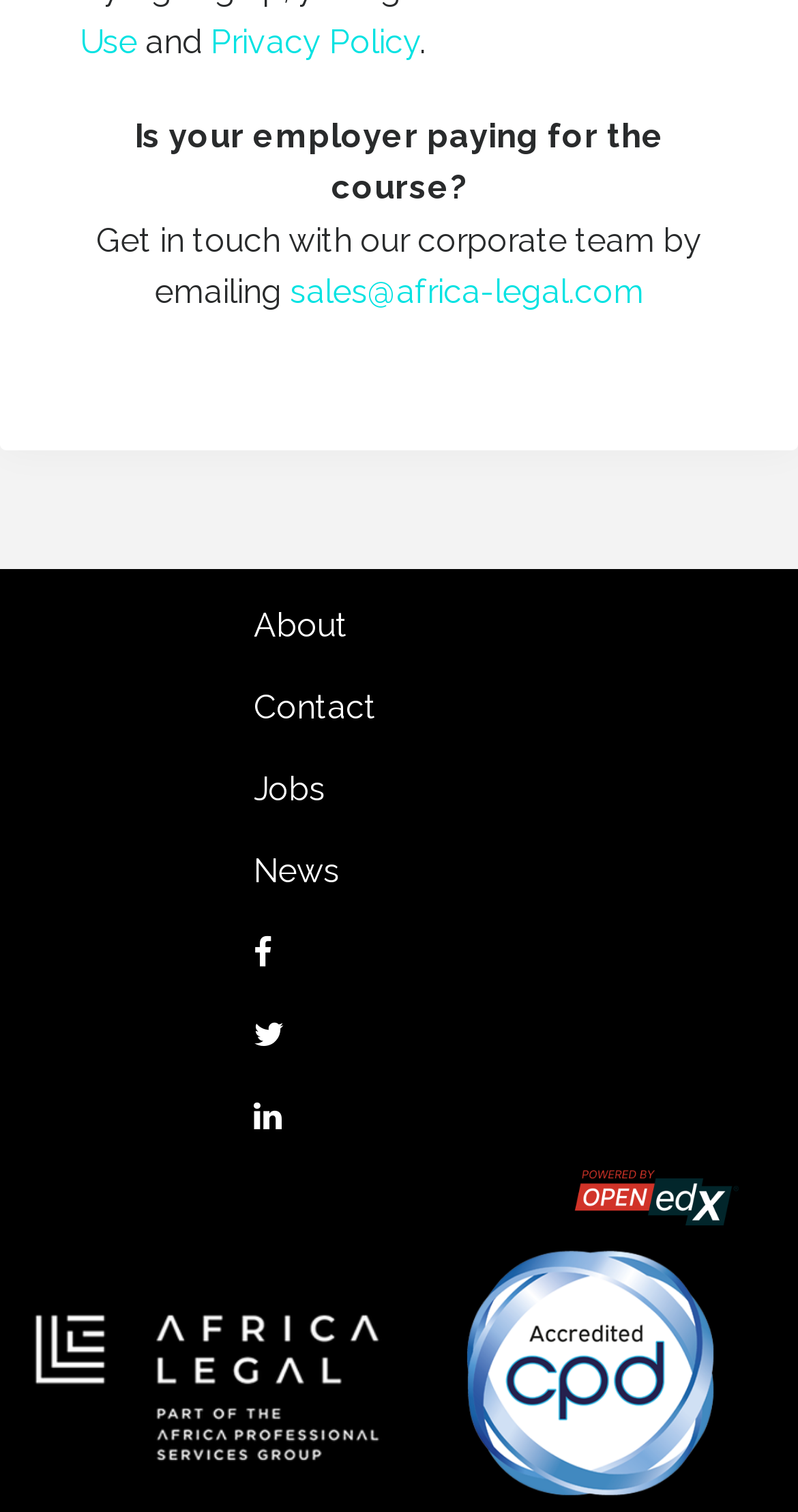Locate the bounding box coordinates of the clickable region necessary to complete the following instruction: "Email the corporate team". Provide the coordinates in the format of four float numbers between 0 and 1, i.e., [left, top, right, bottom].

[0.363, 0.18, 0.806, 0.206]